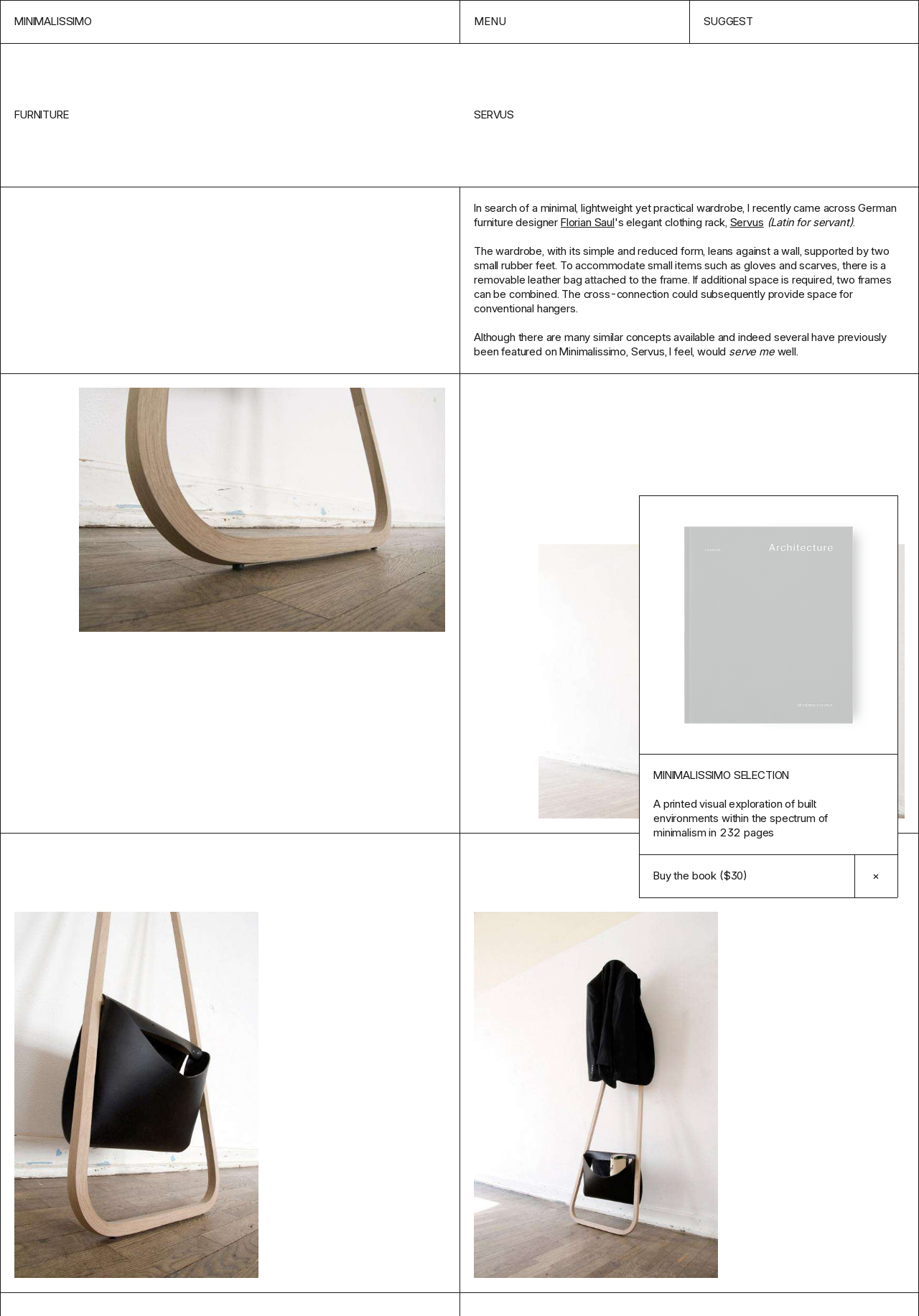Determine the bounding box coordinates of the UI element that matches the following description: "Servus". The coordinates should be four float numbers between 0 and 1 in the format [left, top, right, bottom].

[0.794, 0.164, 0.831, 0.174]